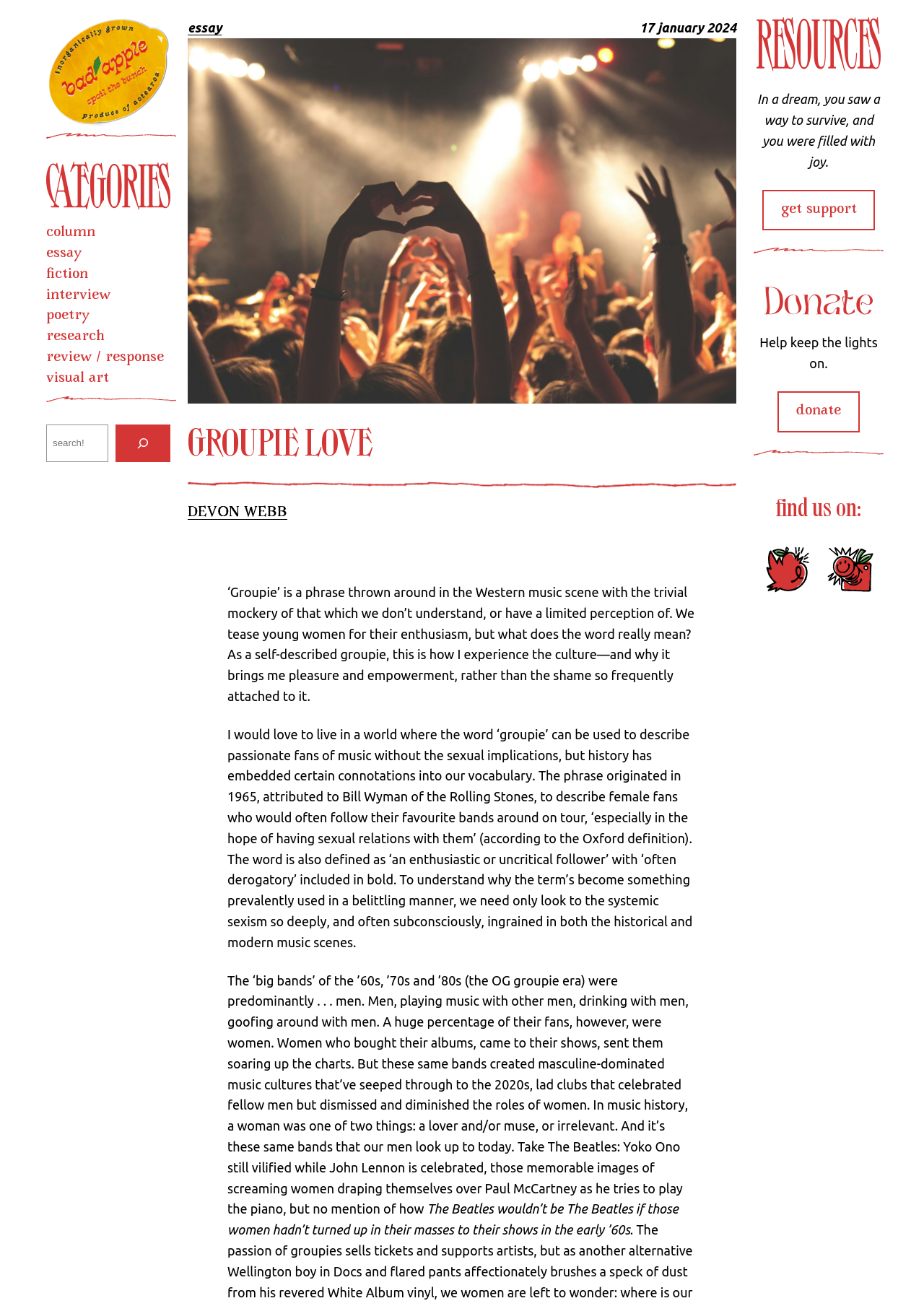Please find the bounding box coordinates of the element that must be clicked to perform the given instruction: "Donate to support the website". The coordinates should be four float numbers from 0 to 1, i.e., [left, top, right, bottom].

[0.841, 0.3, 0.93, 0.331]